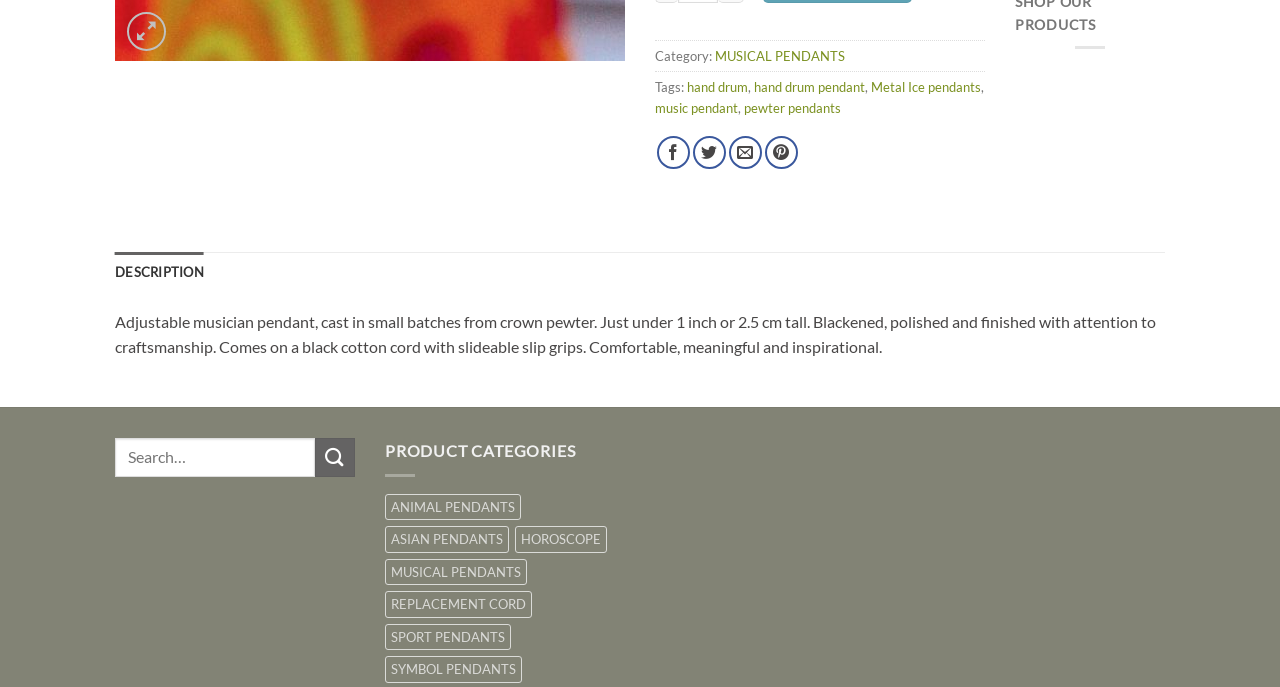Given the element description Metal Ice pendants, specify the bounding box coordinates of the corresponding UI element in the format (top-left x, top-left y, bottom-right x, bottom-right y). All values must be between 0 and 1.

[0.68, 0.115, 0.766, 0.139]